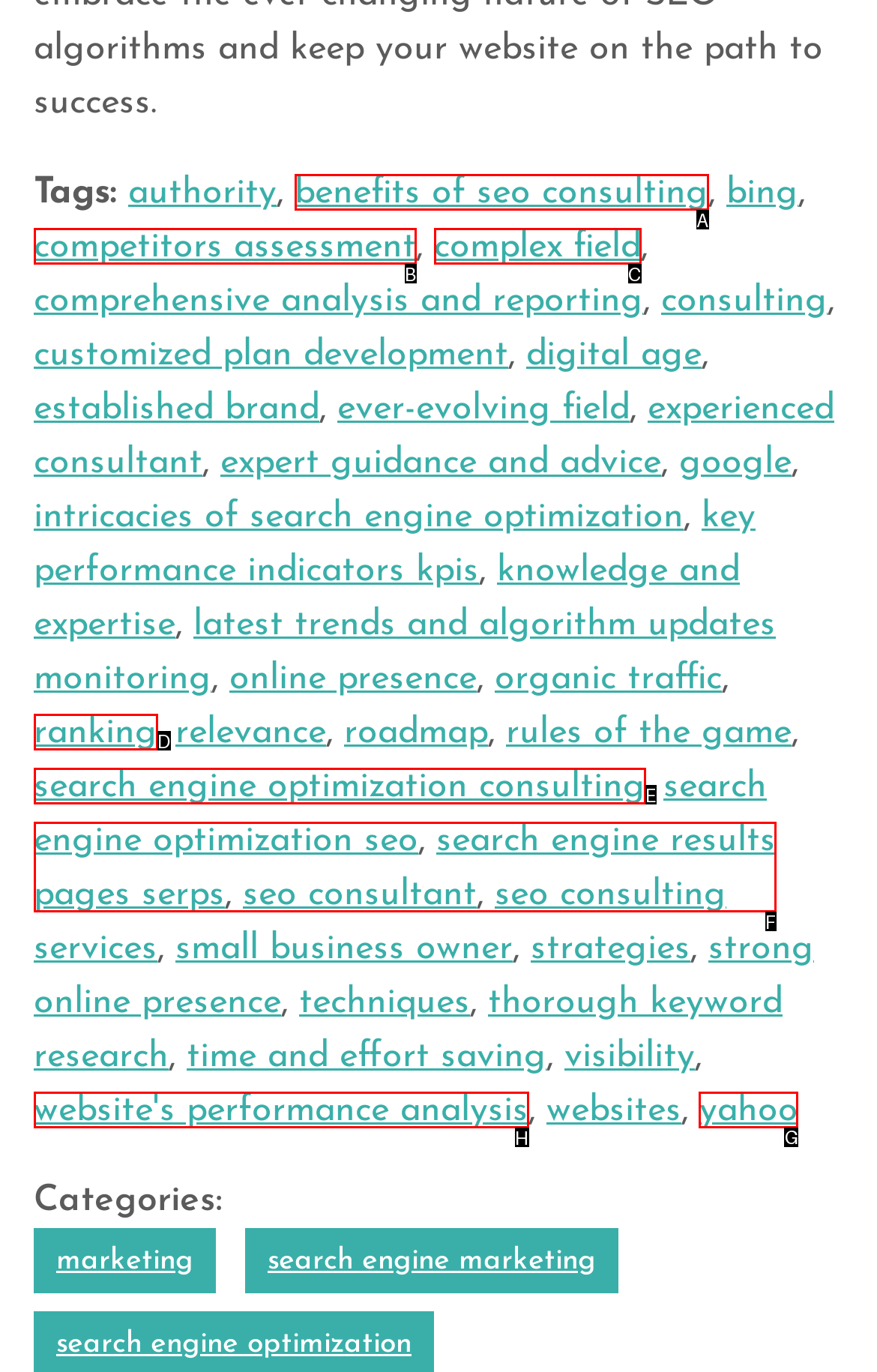Select the proper HTML element to perform the given task: Click on the link 'yahoo' Answer with the corresponding letter from the provided choices.

G